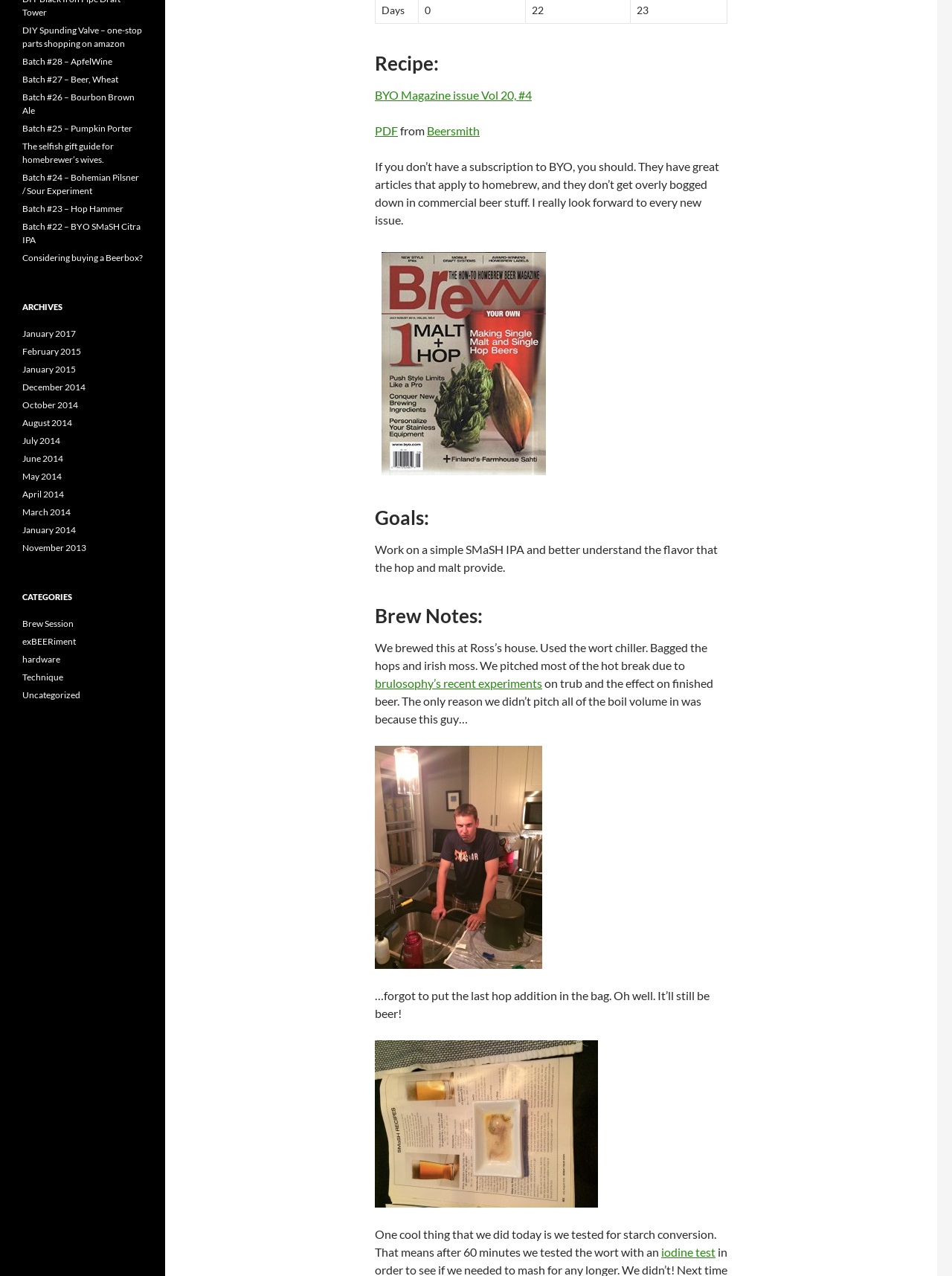Given the element description Technique, identify the bounding box coordinates for the UI element on the webpage screenshot. The format should be (top-left x, top-left y, bottom-right x, bottom-right y), with values between 0 and 1.

[0.023, 0.526, 0.066, 0.535]